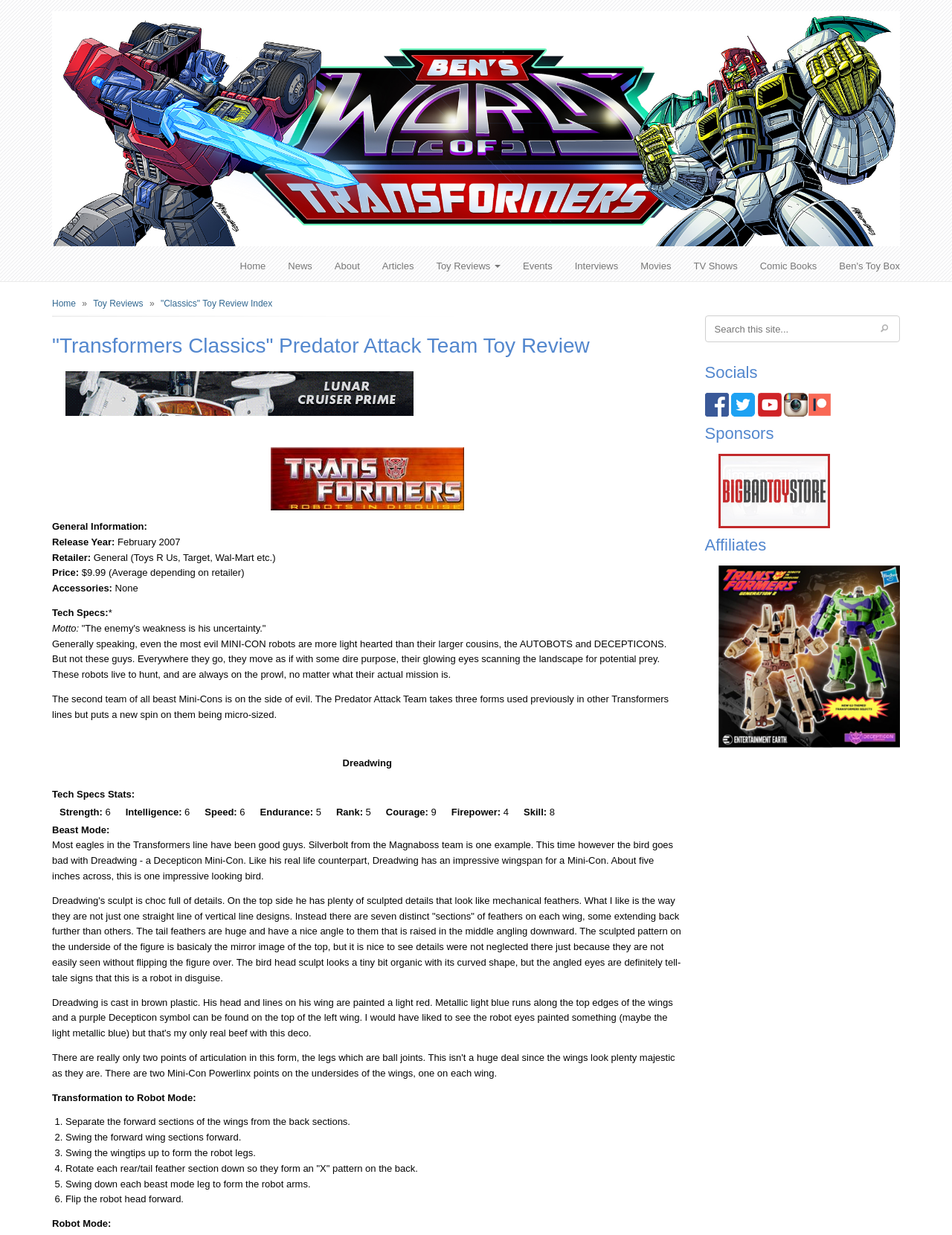Give a concise answer using one word or a phrase to the following question:
What is the name of the Decepticon Mini-Con?

Dreadwing